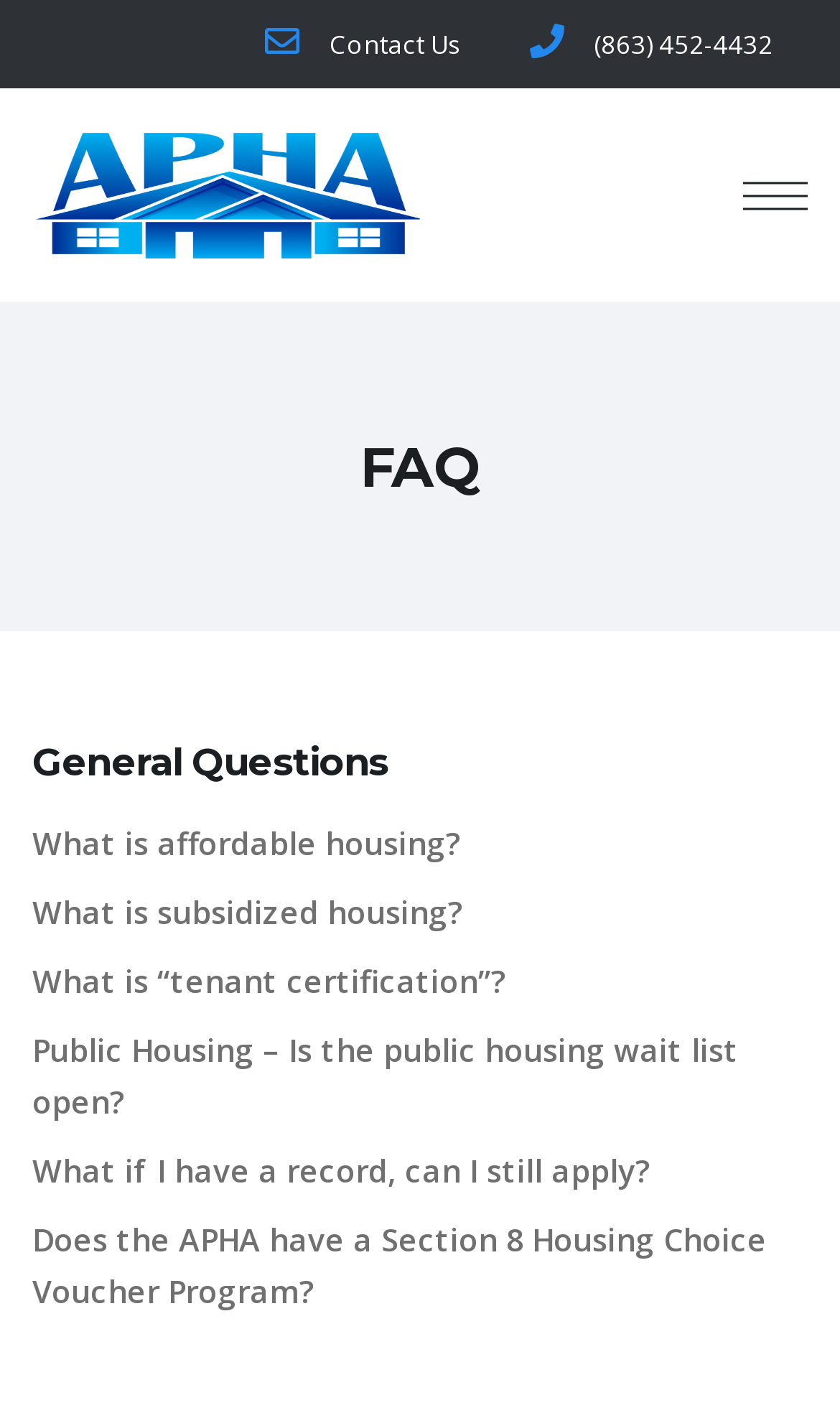Provide the bounding box coordinates of the HTML element this sentence describes: "alt="EZ"".

[0.038, 0.069, 0.505, 0.209]